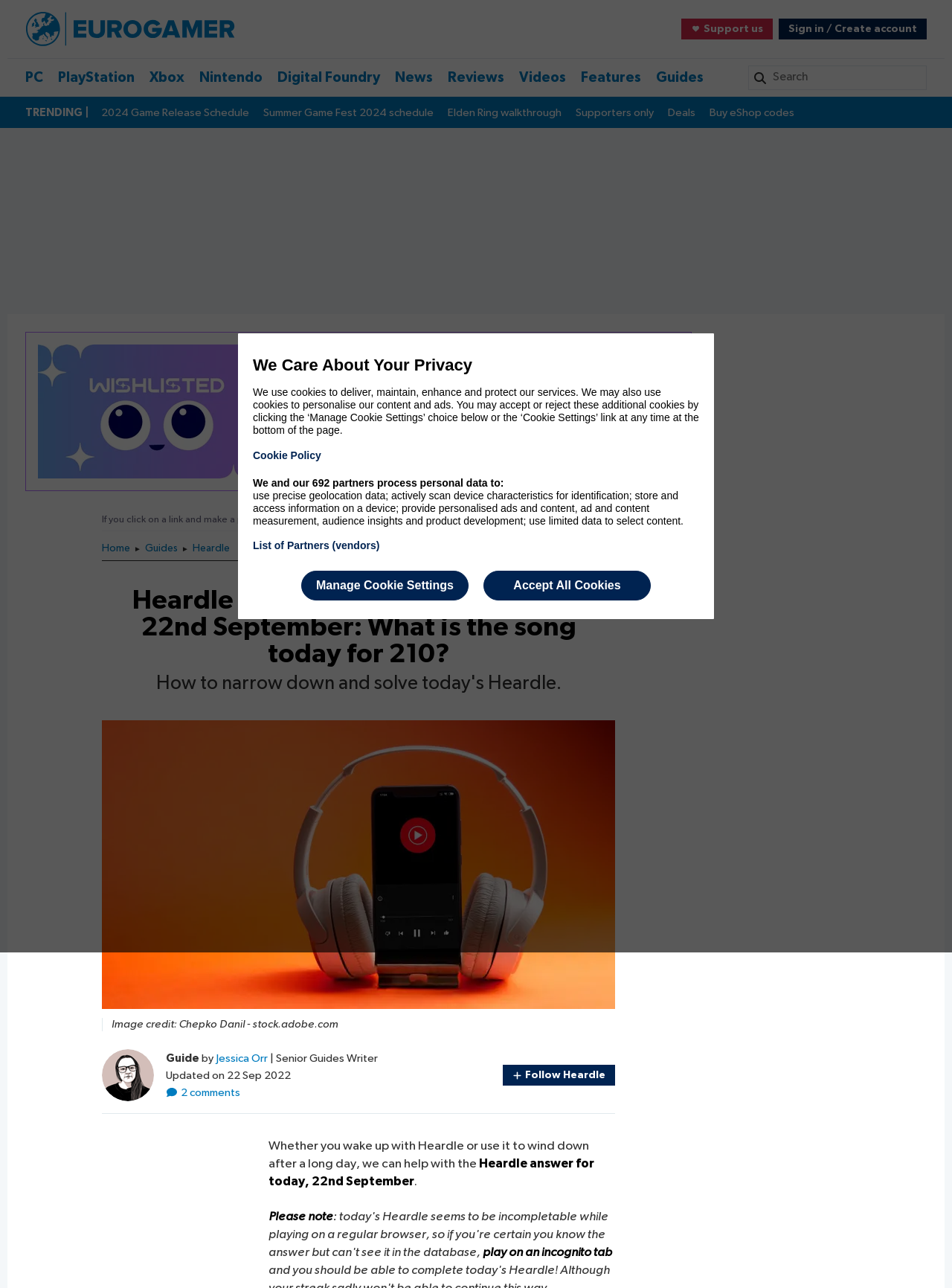Please identify the bounding box coordinates of the clickable area that will fulfill the following instruction: "Click on the Heardle link". The coordinates should be in the format of four float numbers between 0 and 1, i.e., [left, top, right, bottom].

[0.202, 0.422, 0.241, 0.43]